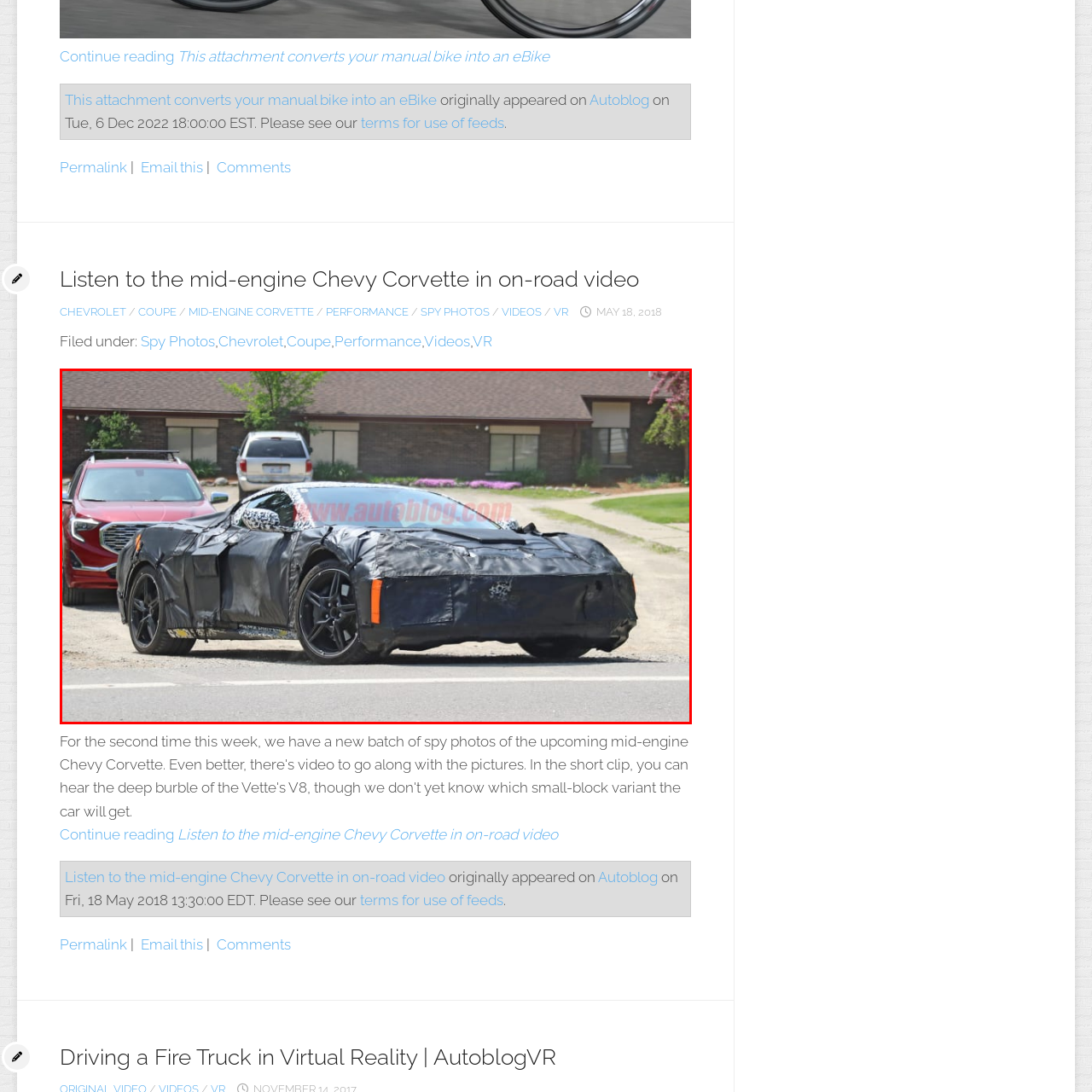Articulate a detailed narrative of what is visible inside the red-delineated region of the image.

The image showcases a heavily camouflaged mid-engine sports car, likely a prototype of the Chevrolet Corvette. The vehicle is parked on a street, partially displaying distinct features such as a low profile and sleek design hints, despite its covering. In the background, a red SUV can be seen parked near a house, surrounded by greenery and decorative flowers. This setting provides a suburban backdrop that contrasts with the sporty allure of the camouflaged car, which is aimed at maintaining secrecy during testing. The image is part of an article titled "Listen to the mid-engine Chevy Corvette in on-road video," highlighting the car's performance and design evolution.